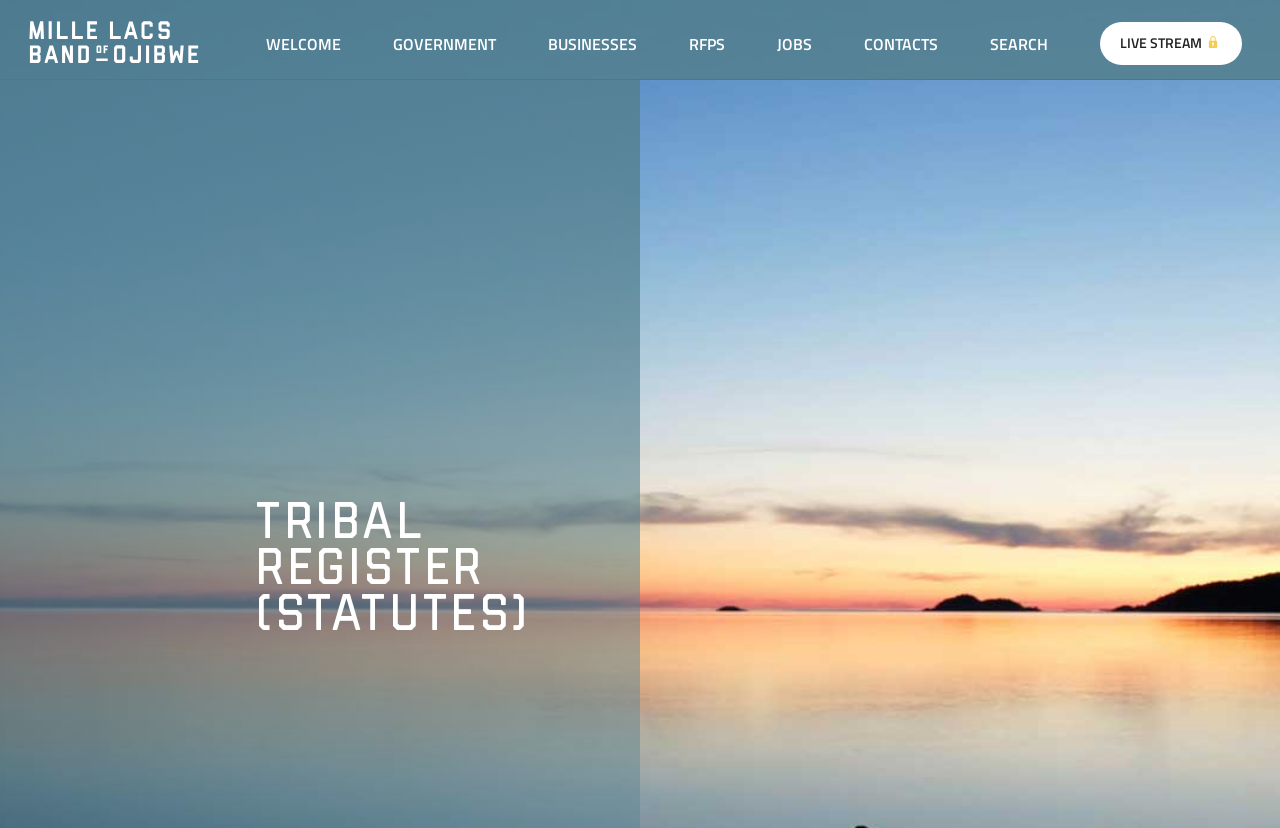Specify the bounding box coordinates of the element's region that should be clicked to achieve the following instruction: "search for something". The bounding box coordinates consist of four float numbers between 0 and 1, in the format [left, top, right, bottom].

[0.774, 0.039, 0.819, 0.068]